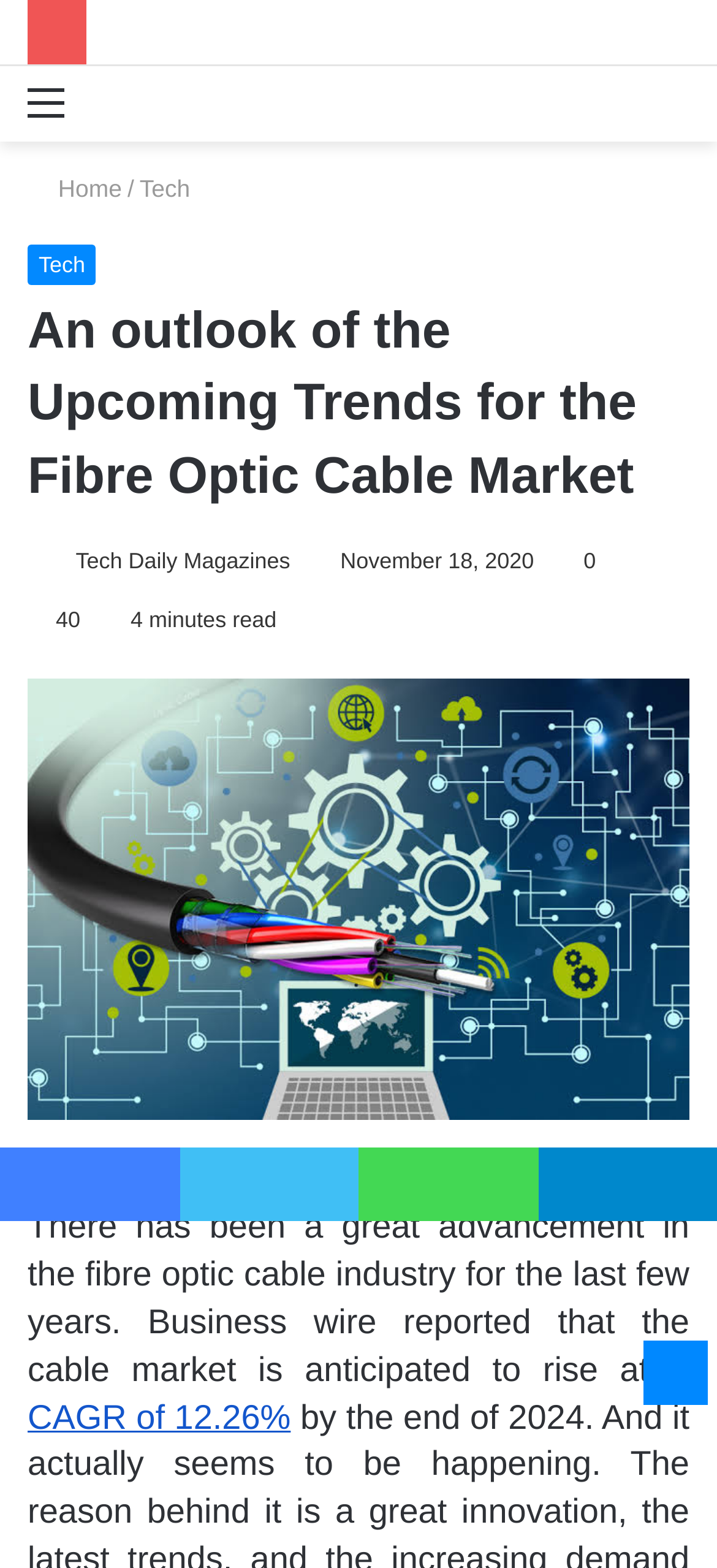What is the name of the magazine?
Based on the screenshot, provide your answer in one word or phrase.

Tech Daily Magazines